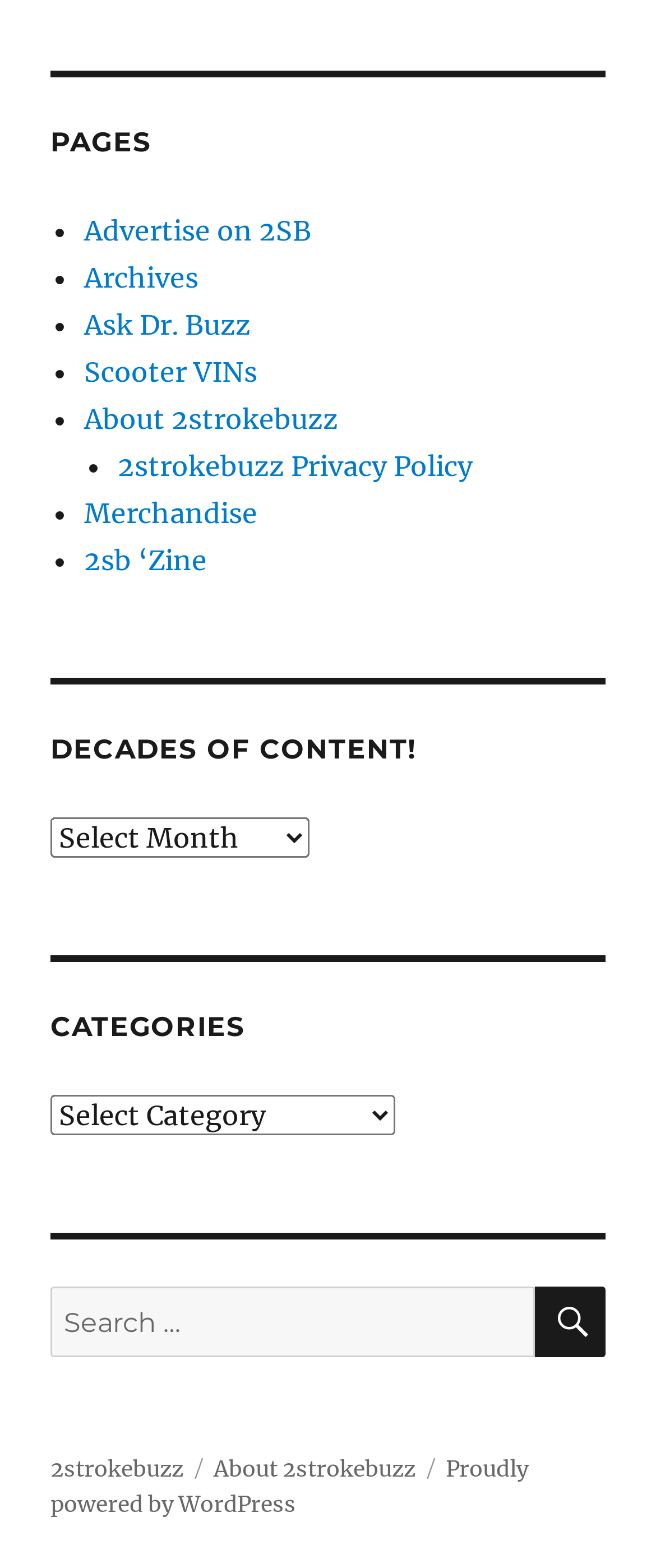What is the purpose of the search bar?
Please describe in detail the information shown in the image to answer the question.

The search bar is located at the bottom of the webpage and has a label 'Search for:' next to it. This suggests that the purpose of the search bar is to allow users to search for specific content within the website.